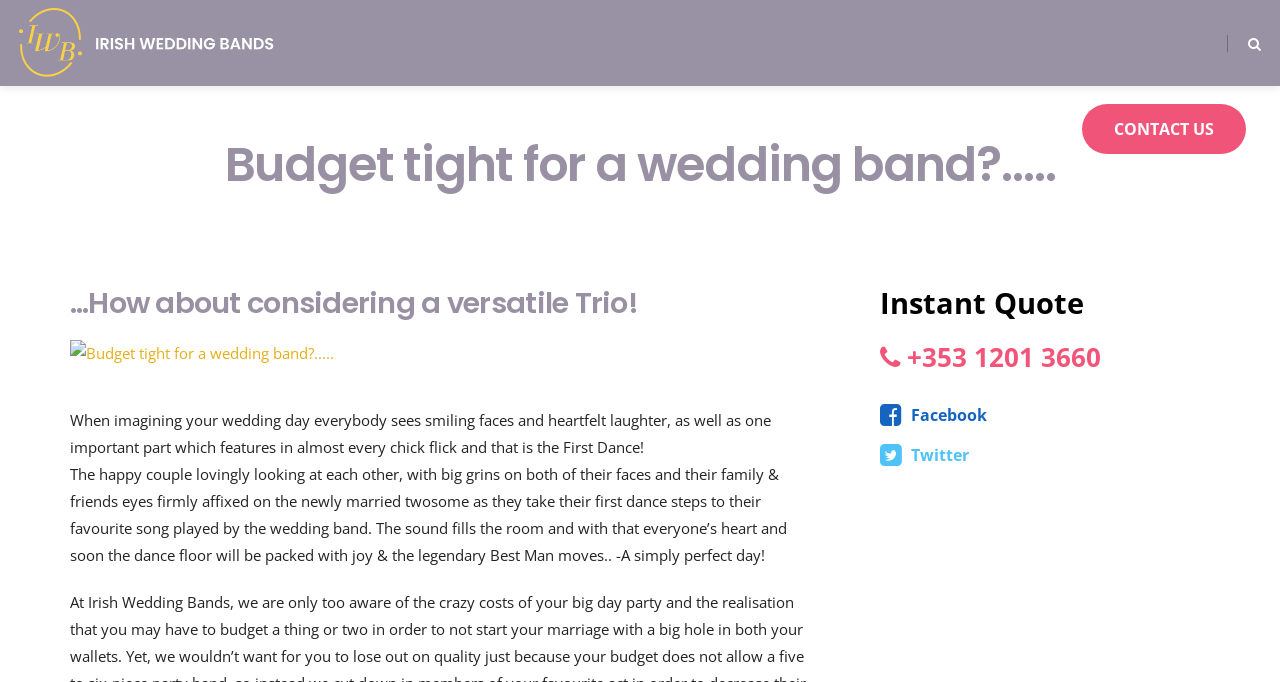What is the main theme of this webpage?
Look at the image and answer the question with a single word or phrase.

Wedding bands